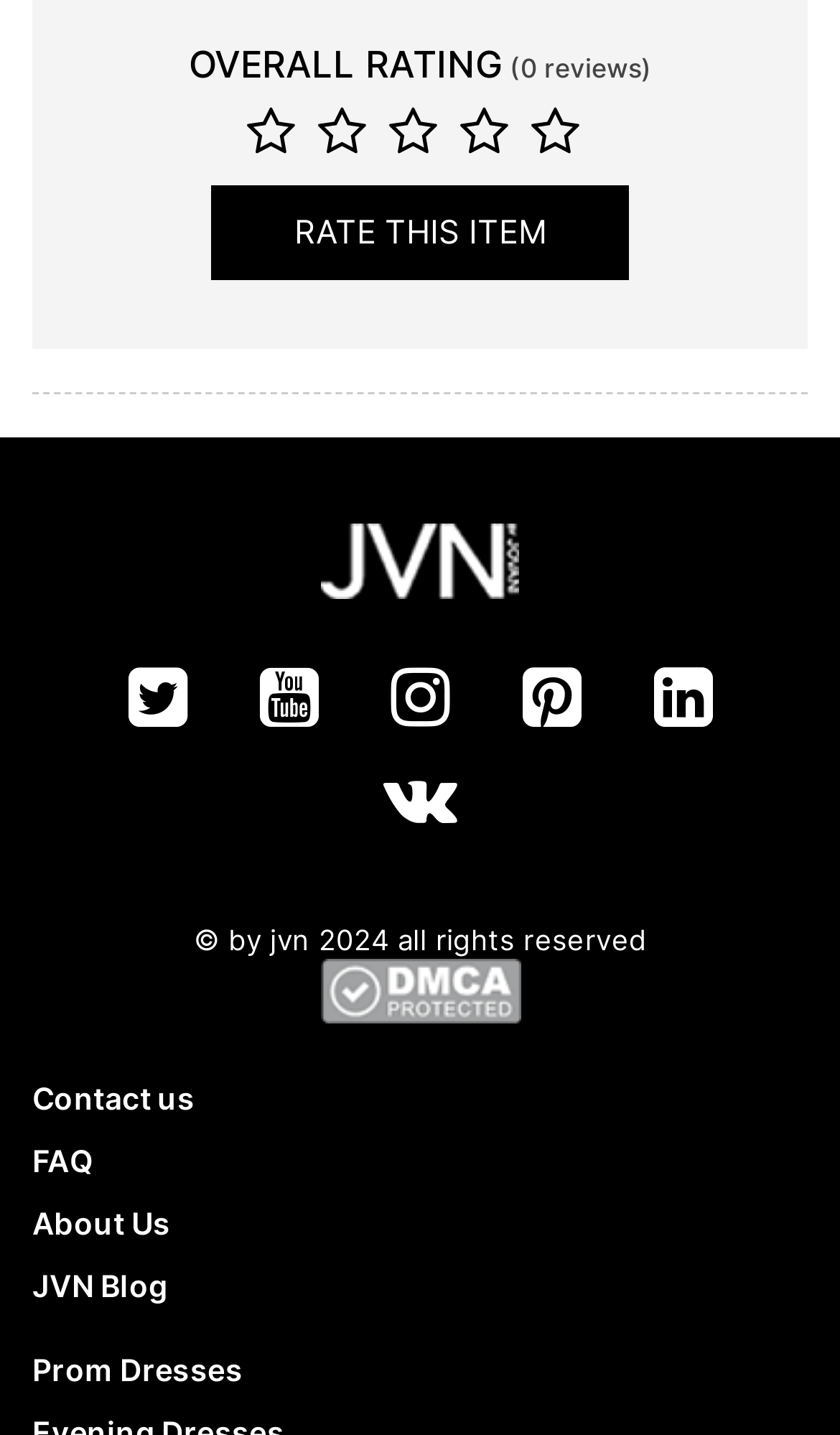Using the provided element description "Terms and Conditions", determine the bounding box coordinates of the UI element.

None